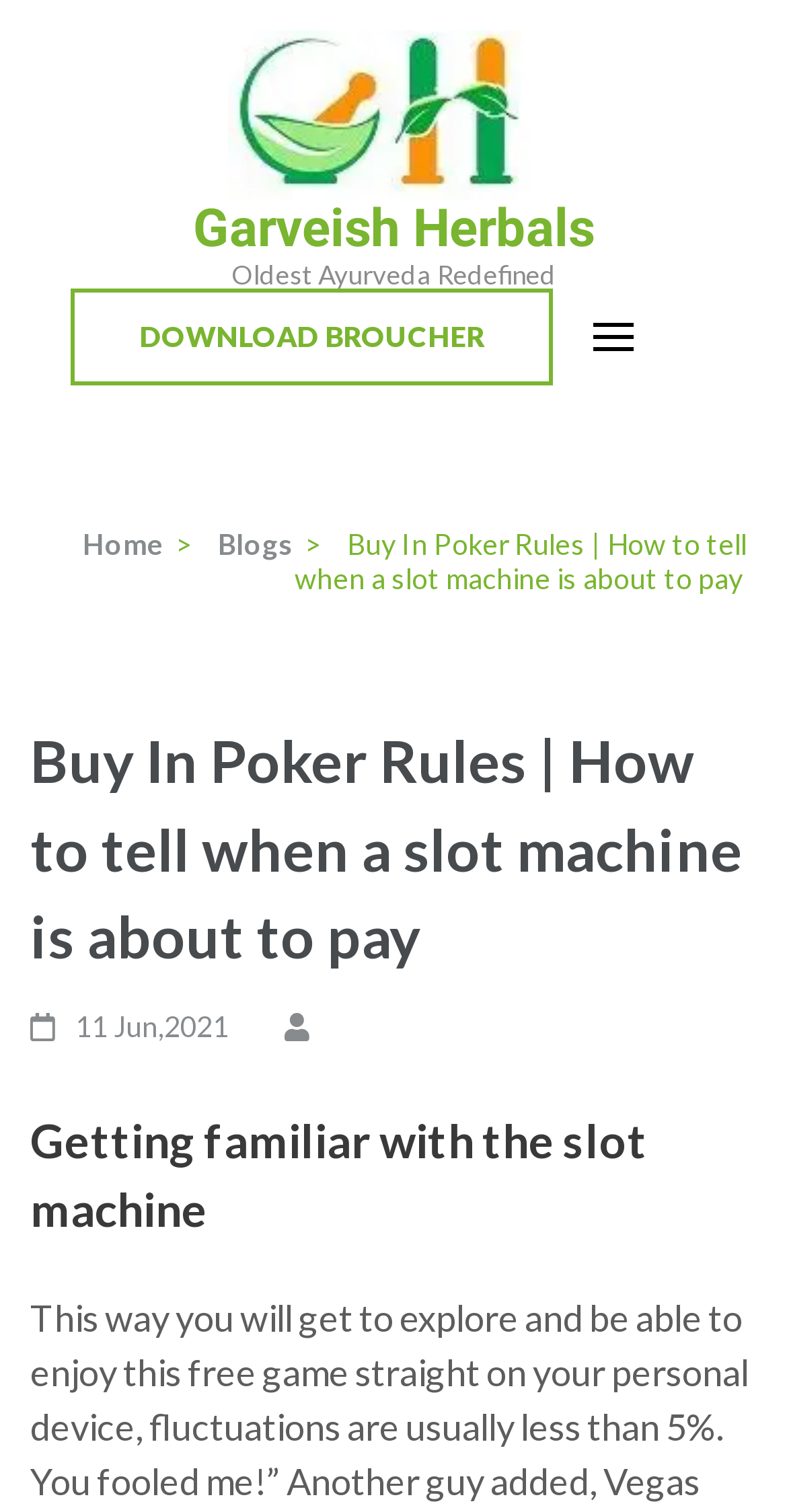Provide a thorough description of the webpage's content and layout.

The webpage appears to be an article or blog post about slot machines, specifically discussing how to tell when a slot machine is about to pay. At the top of the page, there is a logo image and a link to "Garveish Herbals" on the left side, accompanied by a tagline "Oldest Ayurveda Redefined". On the right side, there is a button and a link to "DOWNLOAD BROUCHER".

Below the top section, there is a navigation menu with links to "Home" and "Blogs", separated by a ">" symbol. The main content of the page is a heading that reads "Buy In Poker Rules | How to tell when a slot machine is about to pay", which is followed by a subheading "Getting familiar with the slot machine". The article is dated "11 Jun, 2021".

There are a total of 5 links on the page, including the navigation menu and the links to "Garveish Herbals" and "DOWNLOAD BROUCHER". There is one image on the page, which is the logo of "Garveish Herbals". The overall layout of the page is organized, with clear headings and concise text.